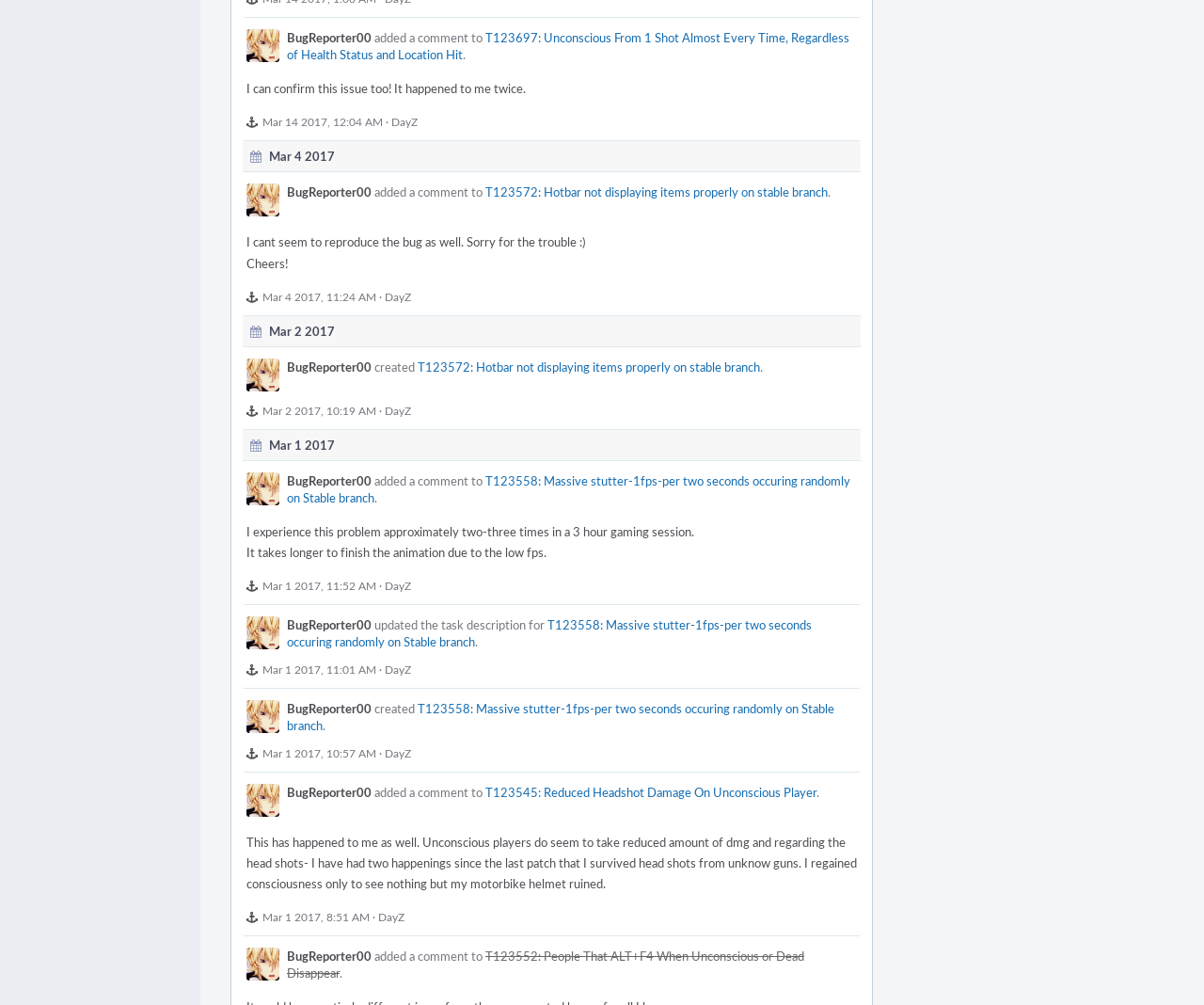Answer the question using only one word or a concise phrase: What is the title of the task being discussed?

T123697